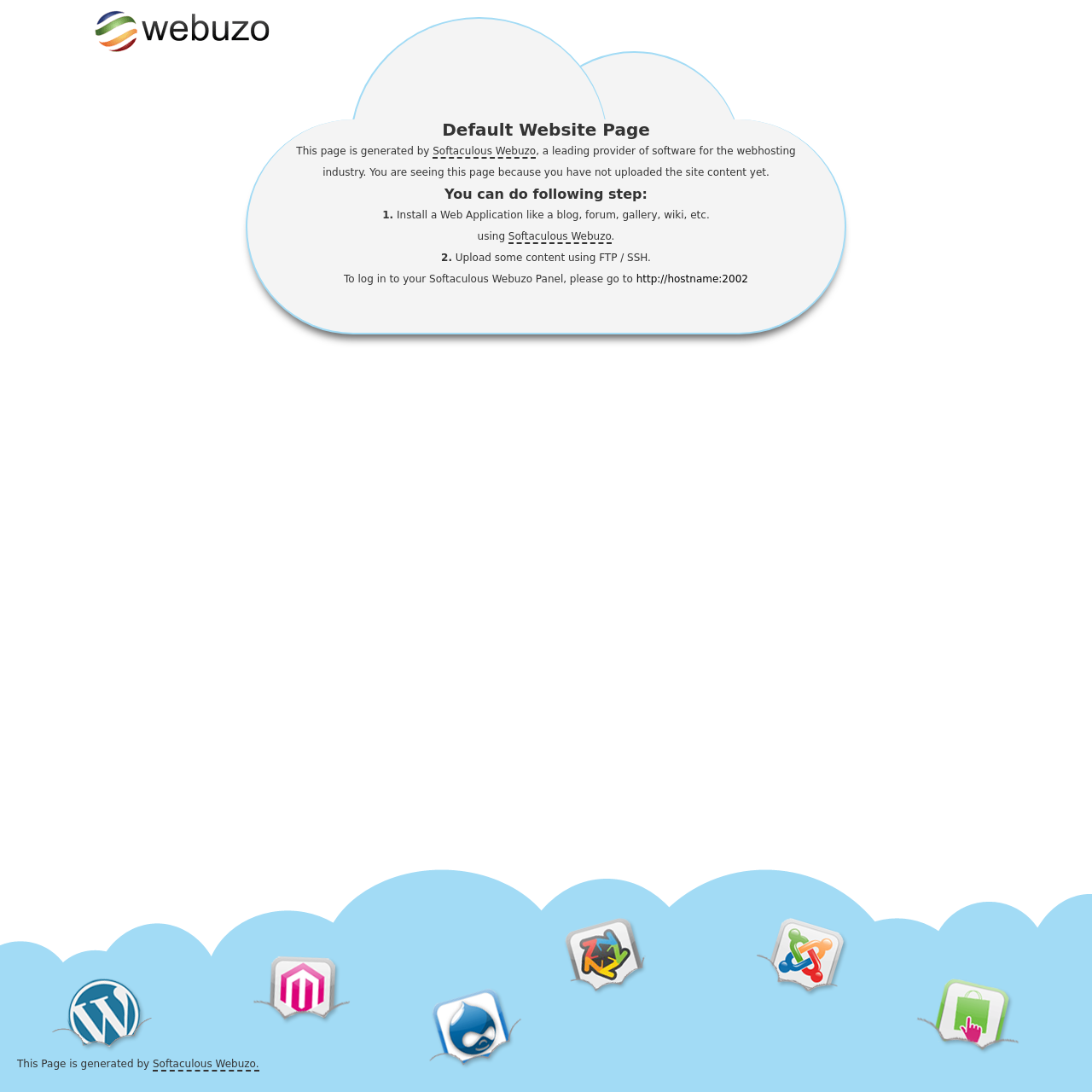Provide the bounding box for the UI element matching this description: "Softaculous Webuzo.".

[0.14, 0.969, 0.237, 0.981]